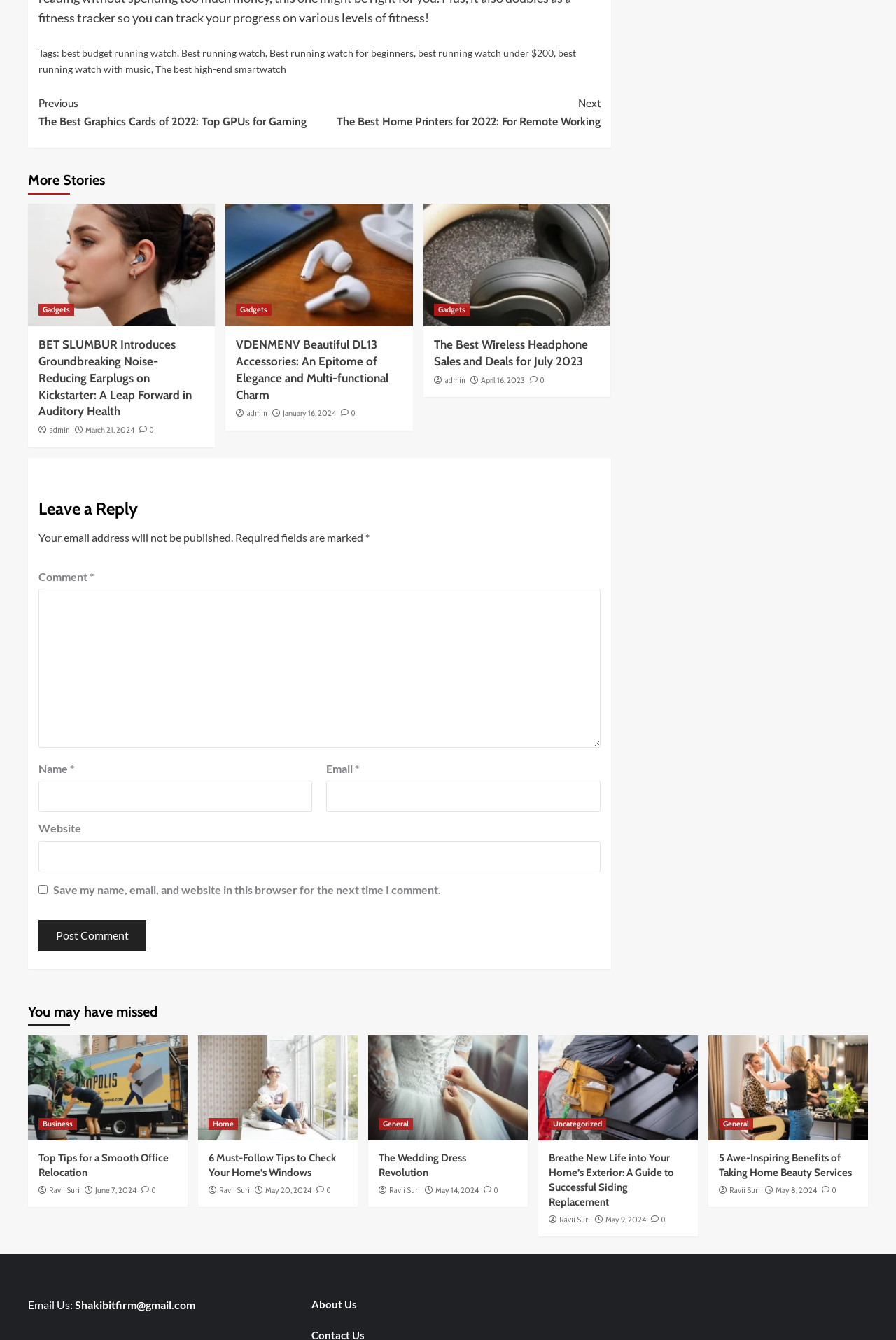What is the topic of the first link?
Give a one-word or short-phrase answer derived from the screenshot.

Running watch